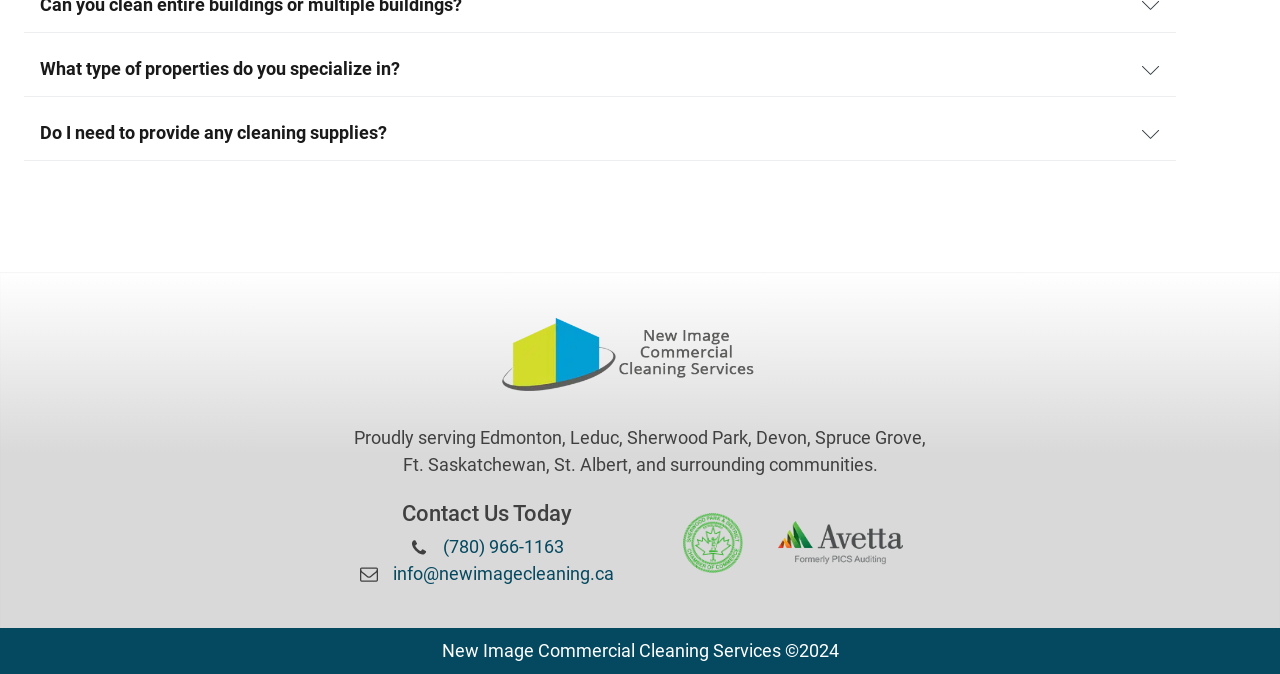Identify the bounding box for the described UI element: "info@newimagecleaning.ca".

[0.307, 0.832, 0.48, 0.872]